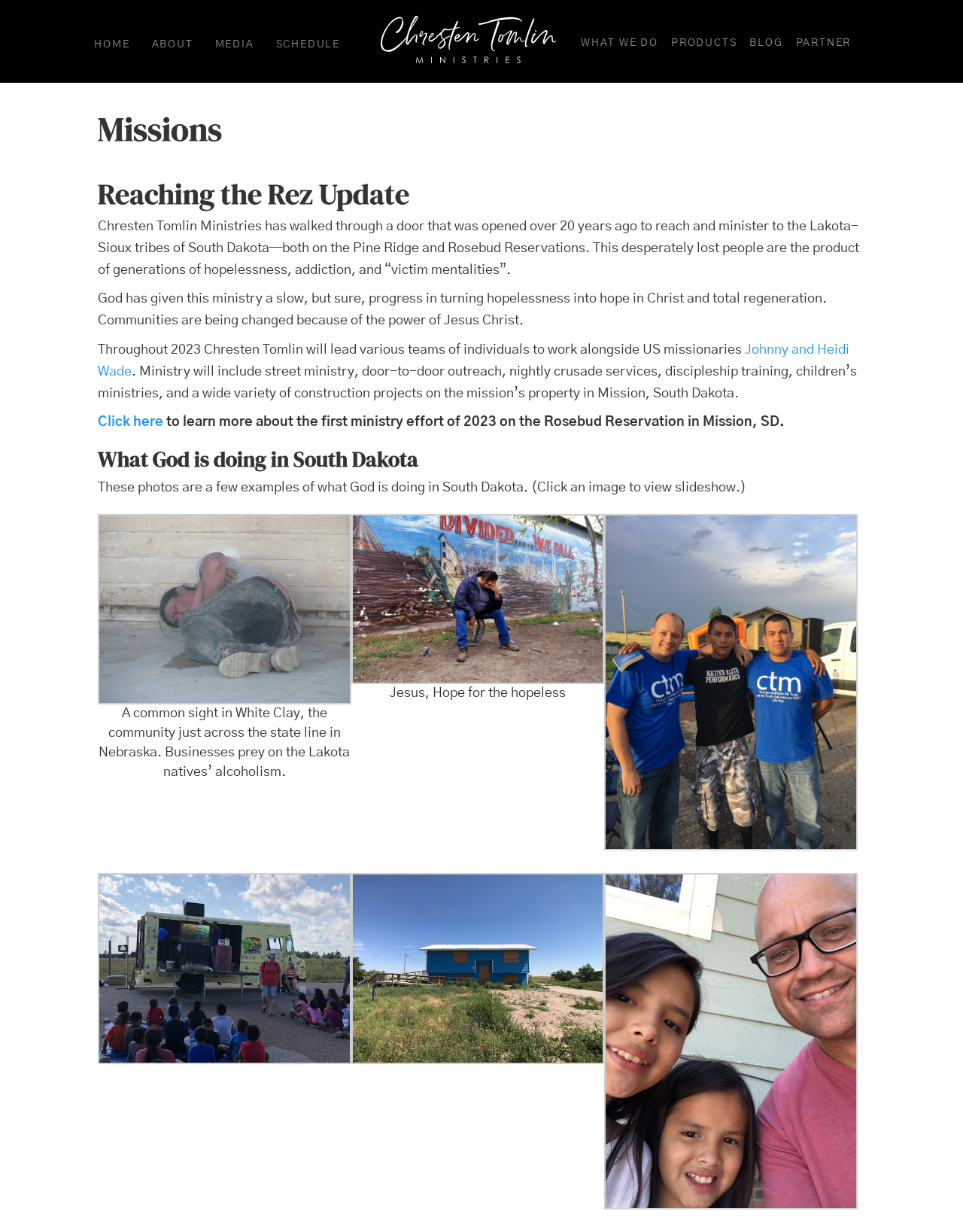What type of outreach does the ministry do?
Provide a thorough and detailed answer to the question.

I found the answer by reading the StaticText element that says 'Ministry will include street ministry, door-to-door outreach, nightly crusade services, discipleship training, children’s ministries, and a wide variety of construction projects on the mission’s property in Mission, South Dakota.' This suggests that the ministry does various types of outreach, including street ministry, door-to-door outreach, and more.